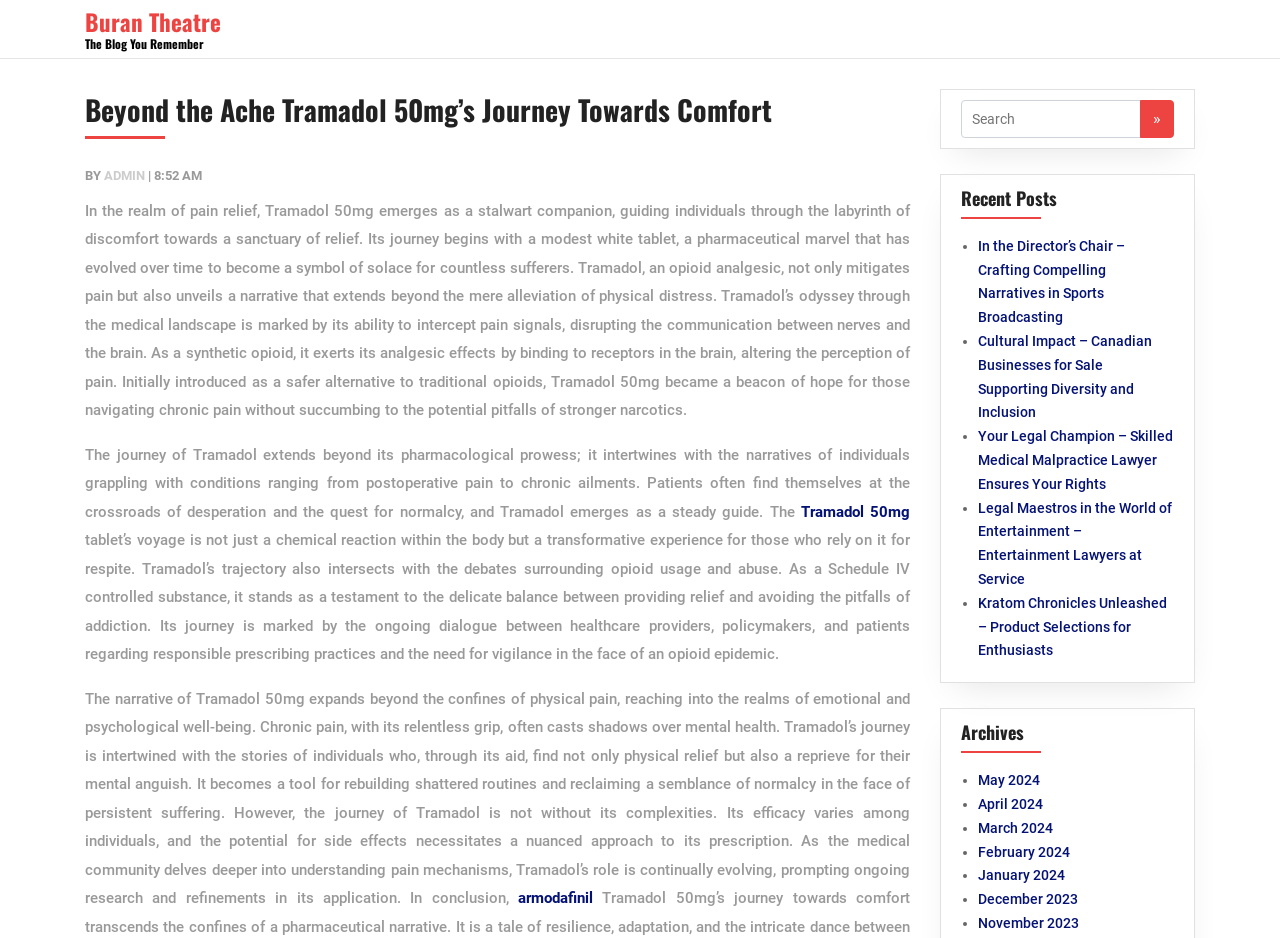Locate the bounding box coordinates of the clickable area needed to fulfill the instruction: "View the 'Recent Posts'".

[0.751, 0.197, 0.917, 0.233]